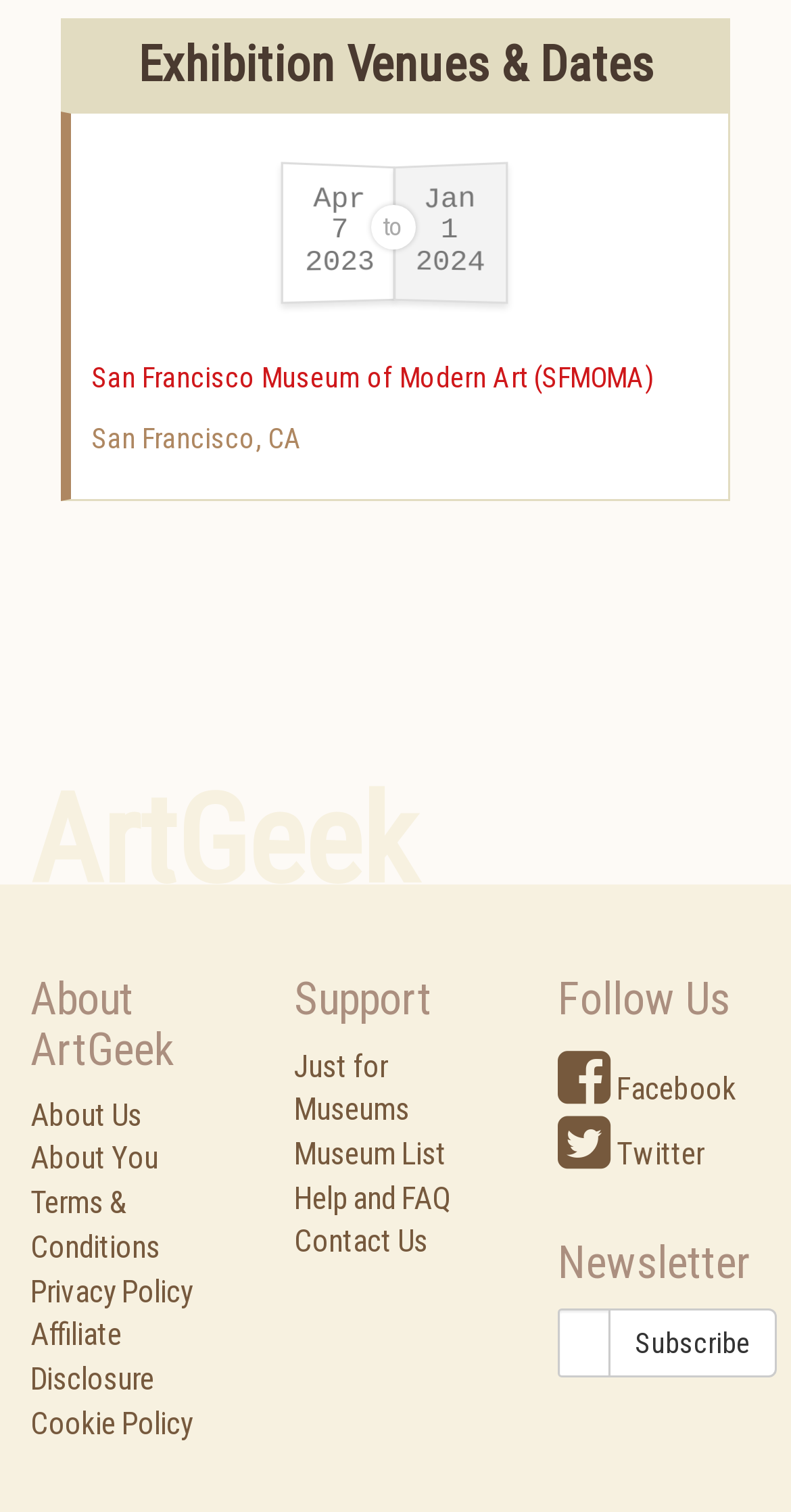Based on the provided description, "parent_node: Subscribe placeholder="Enter email..."", find the bounding box of the corresponding UI element in the screenshot.

[0.705, 0.866, 0.772, 0.911]